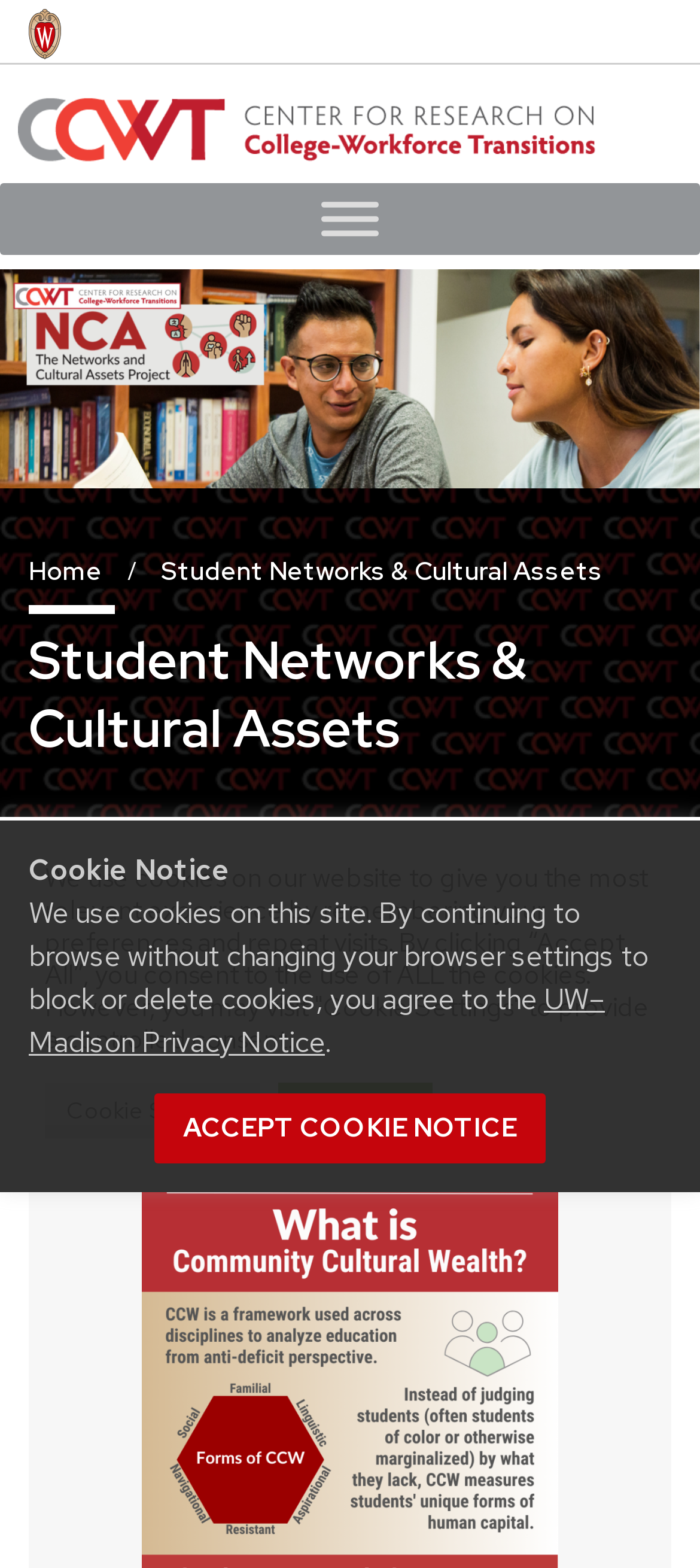Find the bounding box coordinates of the element to click in order to complete this instruction: "Skip to main content". The bounding box coordinates must be four float numbers between 0 and 1, denoted as [left, top, right, bottom].

[0.0, 0.0, 0.025, 0.011]